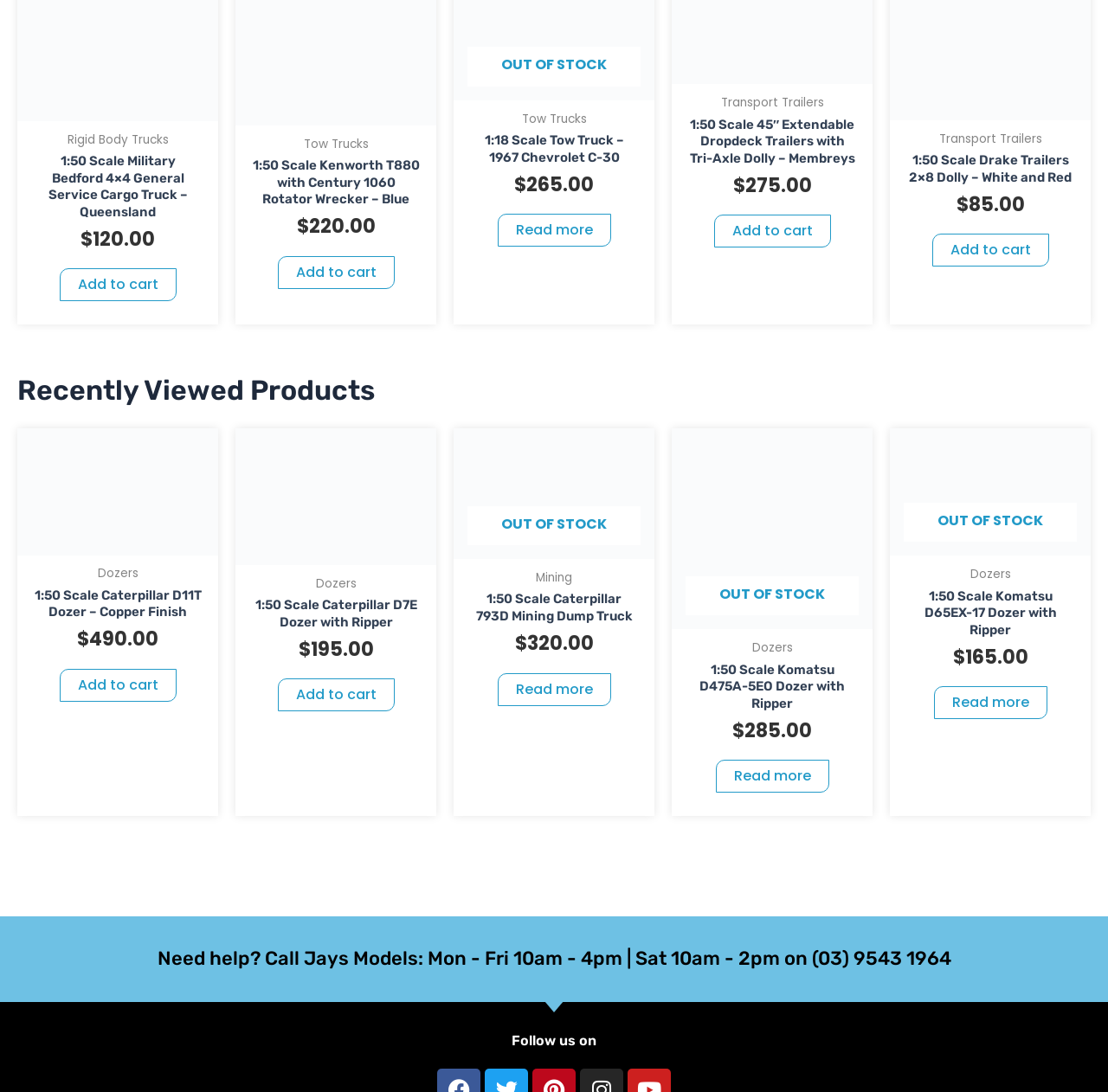Identify the bounding box of the UI component described as: "Add to cart".

[0.25, 0.458, 0.356, 0.488]